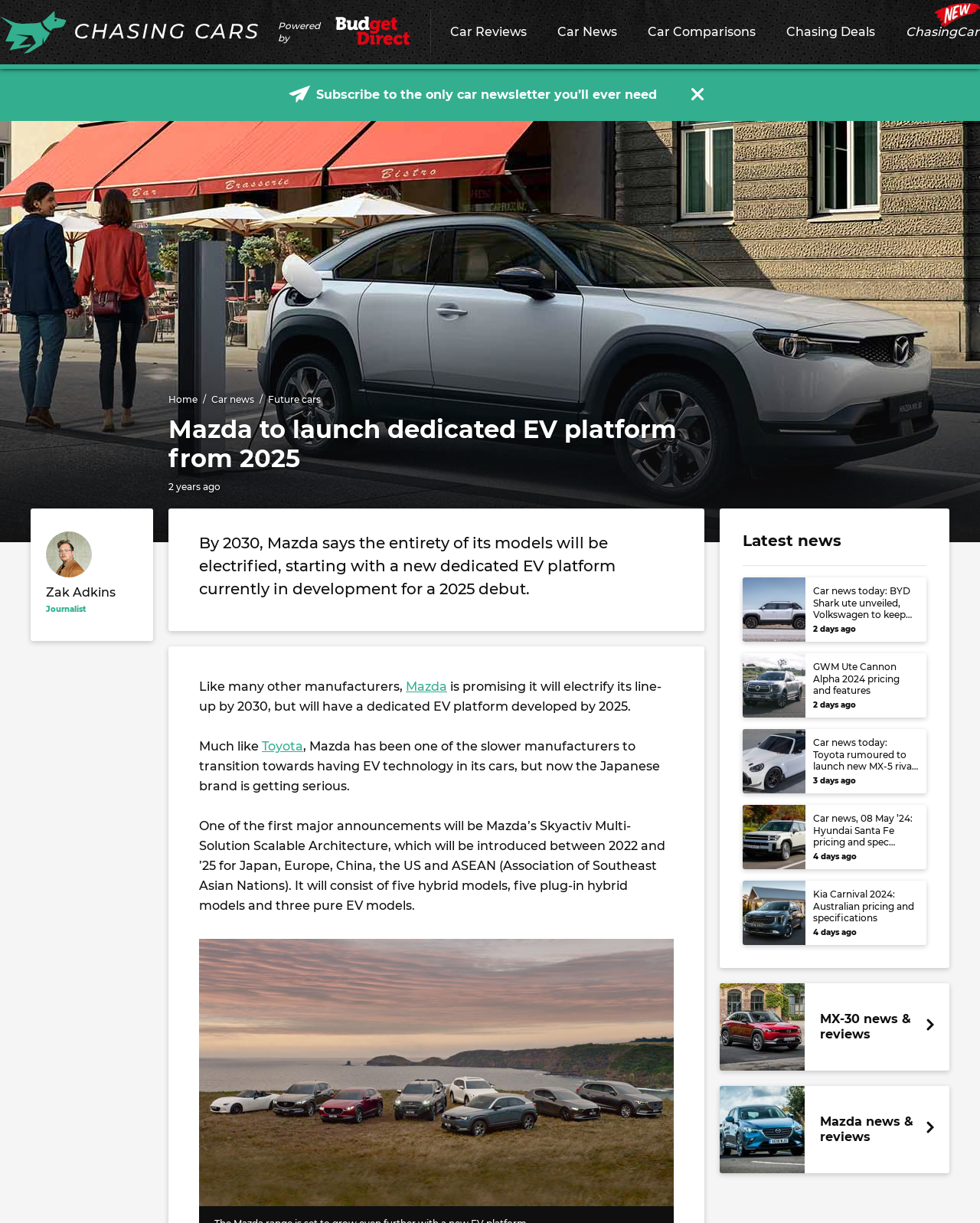Describe all the significant parts and information present on the webpage.

The webpage is about Mazda's plan to launch a dedicated electric vehicle (EV) platform from 2025, with the goal of electrifying its entire model lineup by 2030. At the top of the page, there is a header section with links to "Chasing Cars", "Car Reviews", "Car News", "Car Comparisons", and "Chasing Deals". Below this, there is a section with a logo and a link to "Subscribe to the only car newsletter you’ll ever need".

The main article is divided into several sections. The first section has a heading "Mazda to launch dedicated EV platform from 2025" and a subheading "2 years ago". Below this, there is a paragraph of text discussing Mazda's plan to electrify its models, followed by a link to the author's profile, Zak Adkins Journalist.

The next section has several paragraphs of text discussing Mazda's plan to develop a new dedicated EV platform, which will be introduced between 2022 and 2025. This section also includes an image of the Mazda range 2021-1.

On the right side of the page, there is a section with the heading "Latest news" and several links to recent car news articles, each with a brief summary and an accompanying image. These articles include "Car news today: BYD Shark ute unveiled, Volkswagen to keep developing hybrids, and more – 10th May 2024", "GWM Ute Cannon Alpha 2024 pricing and features", and several others.

At the bottom of the page, there are links to other car news and review sections, including "MX-30 news & reviews" and "Mazda news & reviews", each with an accompanying image.